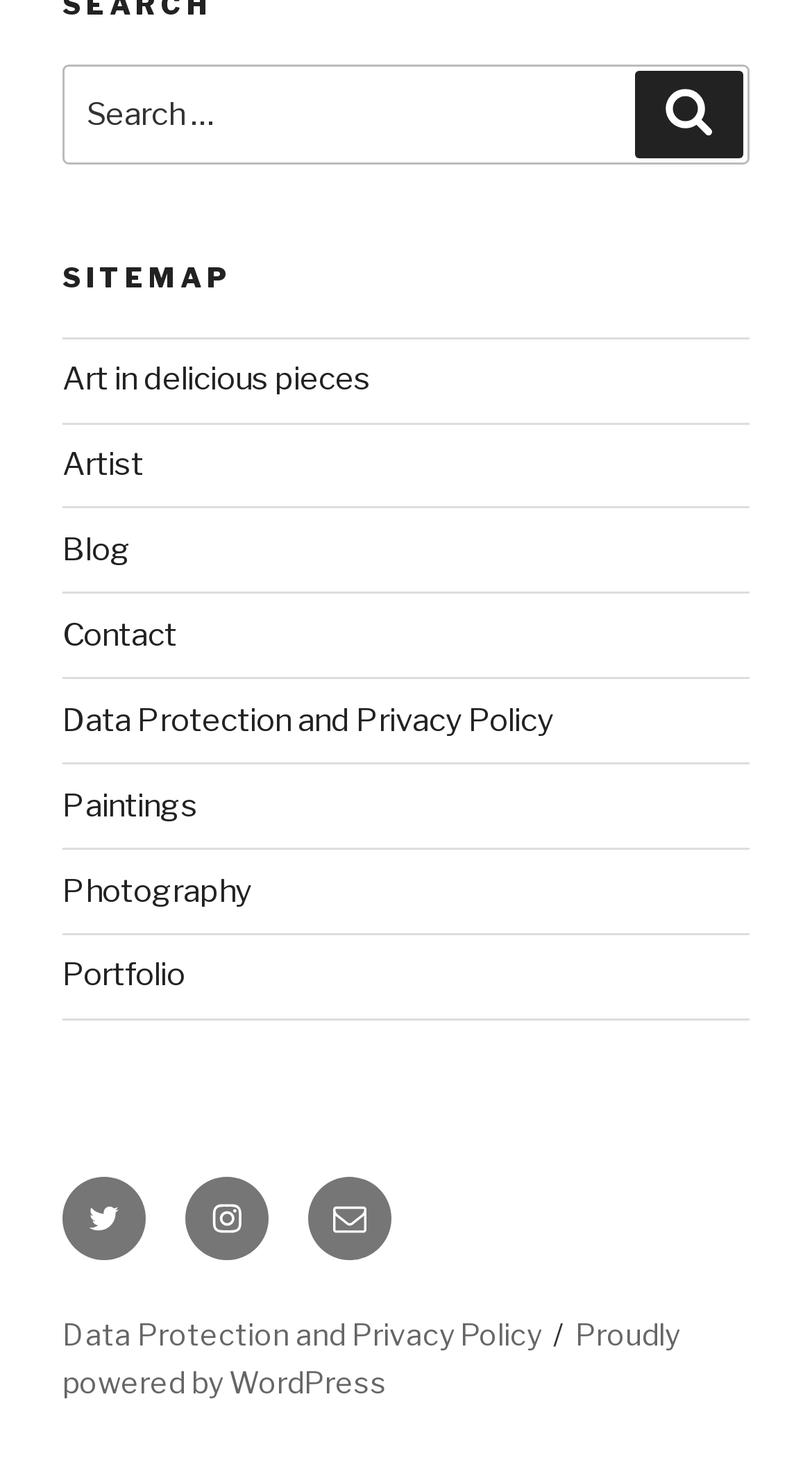How many social media links are in the footer?
Answer the question with a single word or phrase by looking at the picture.

3